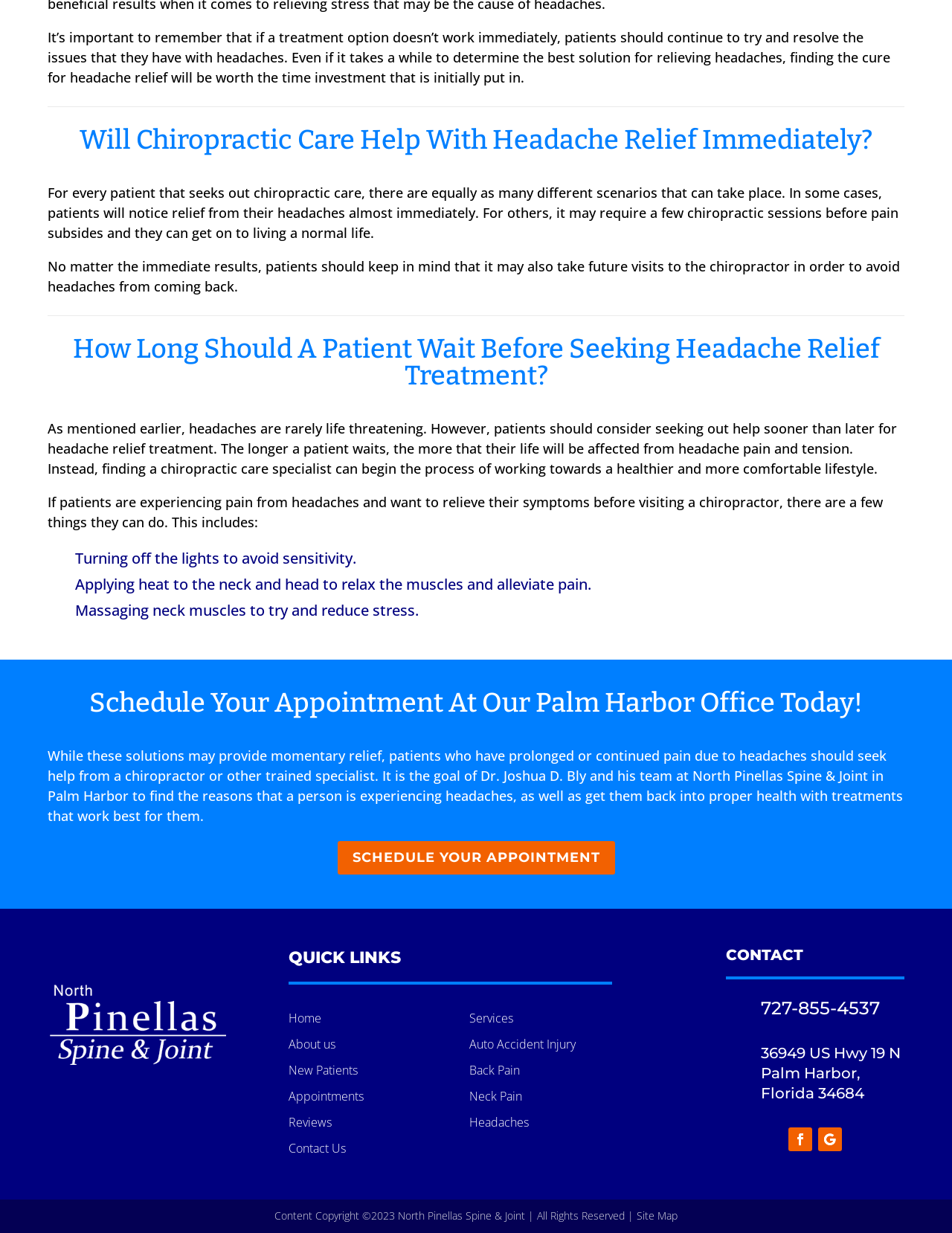Locate the bounding box coordinates of the clickable region to complete the following instruction: "Contact us."

[0.303, 0.925, 0.363, 0.938]